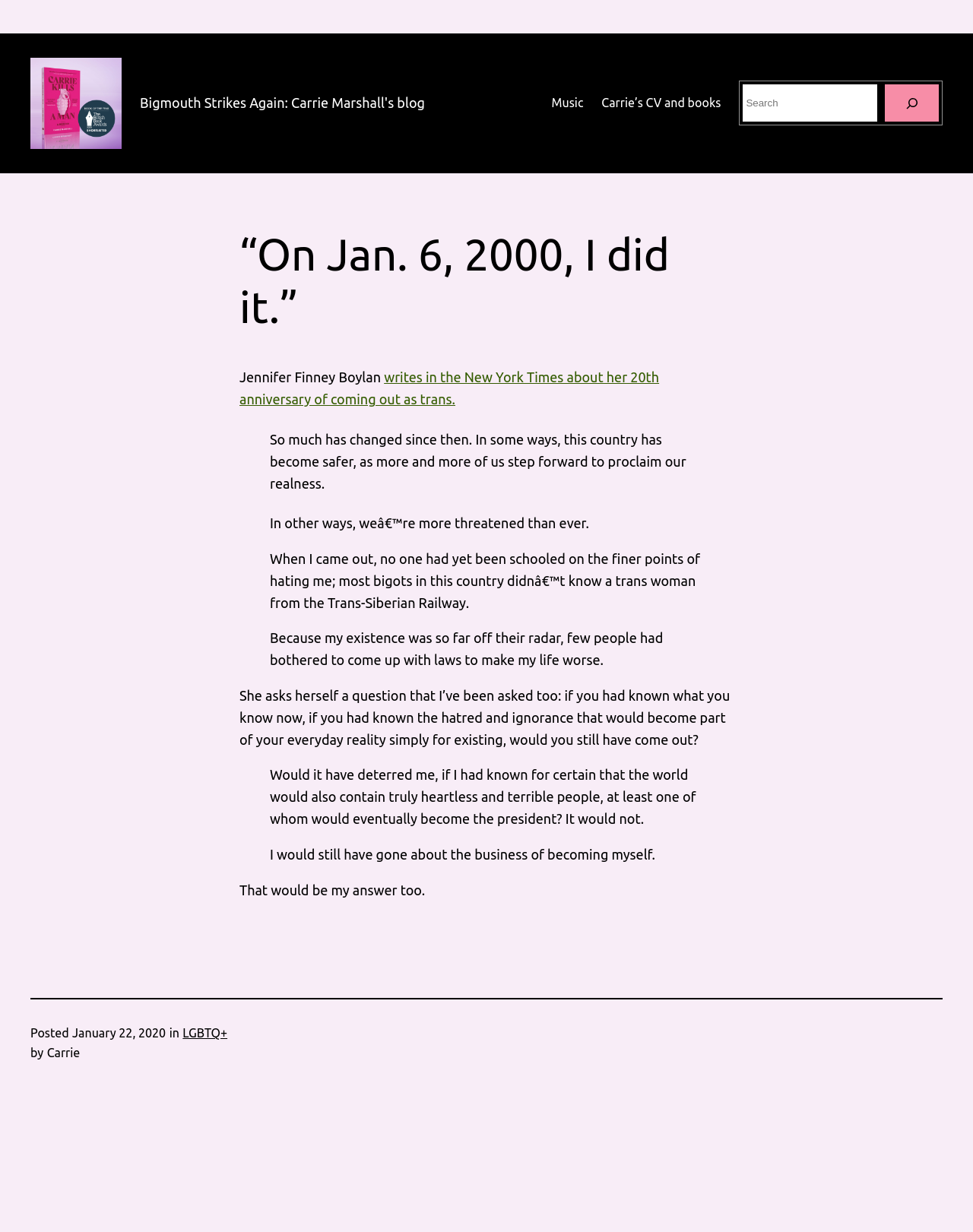Identify and extract the main heading from the webpage.

Bigmouth Strikes Again: Carrie Marshall's blog